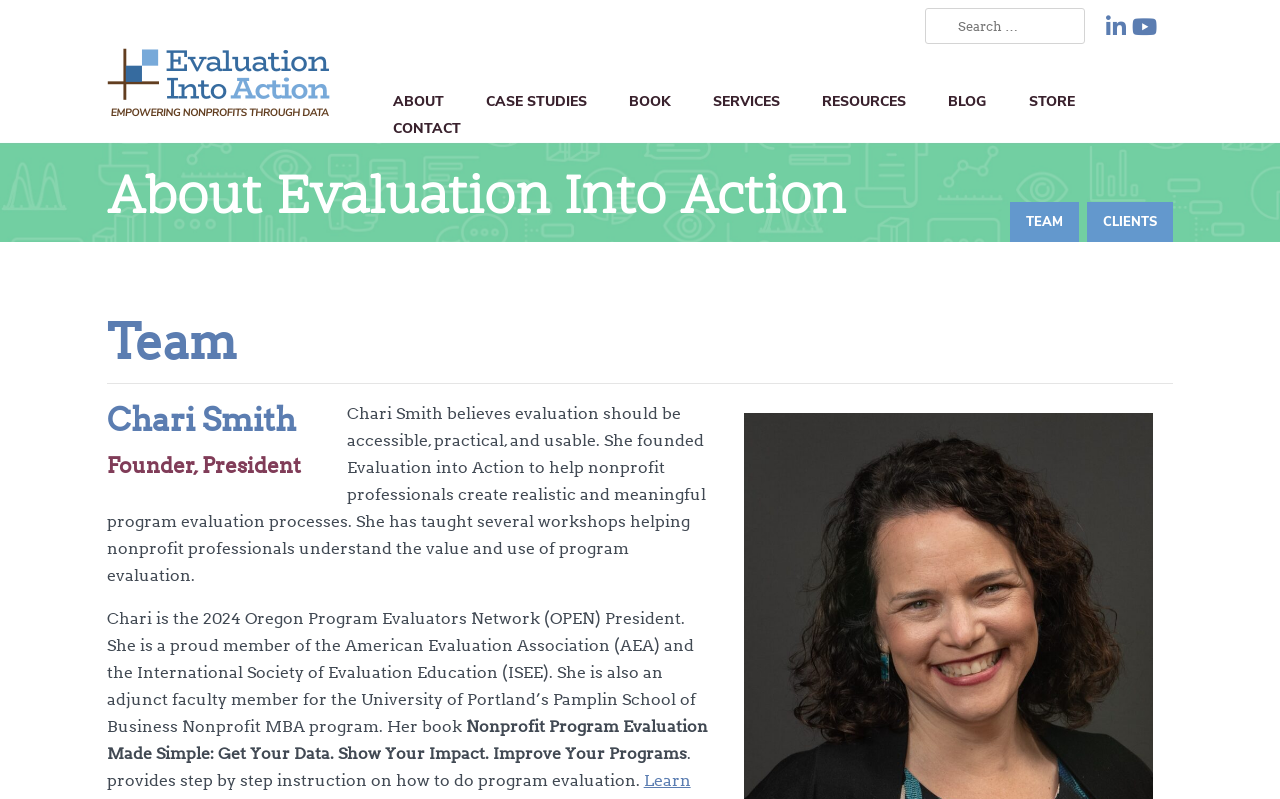Provide your answer in one word or a succinct phrase for the question: 
What is the title of Chari Smith's book?

Nonprofit Program Evaluation Made Simple